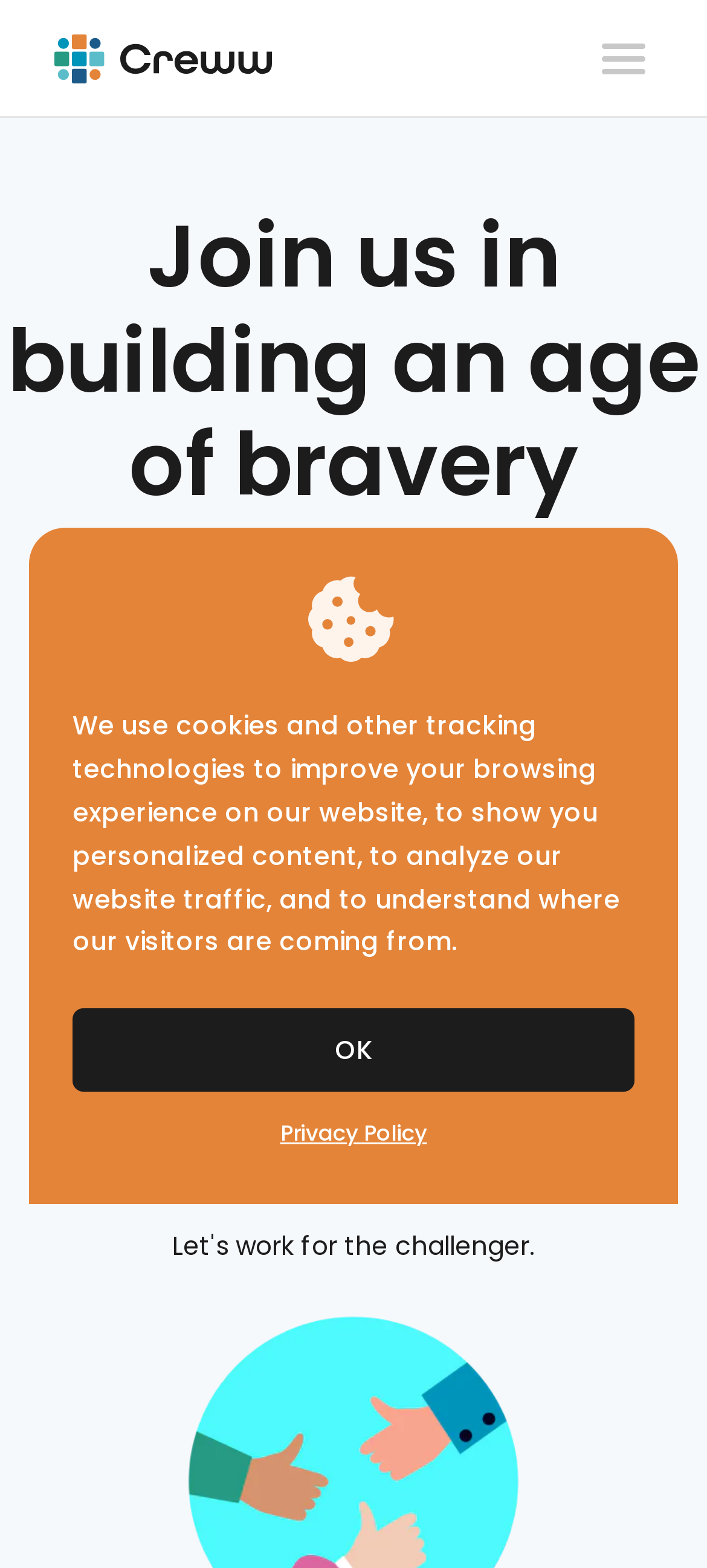Look at the image and answer the question in detail:
How many headings are there on the webpage?

I found two heading elements on the webpage. The first one is the main heading with the text 'Join us in building an age of bravery', and the second one is a subheading with the text 'Our Values'. There may be other headings on the webpage, but these are the two that I was able to identify.